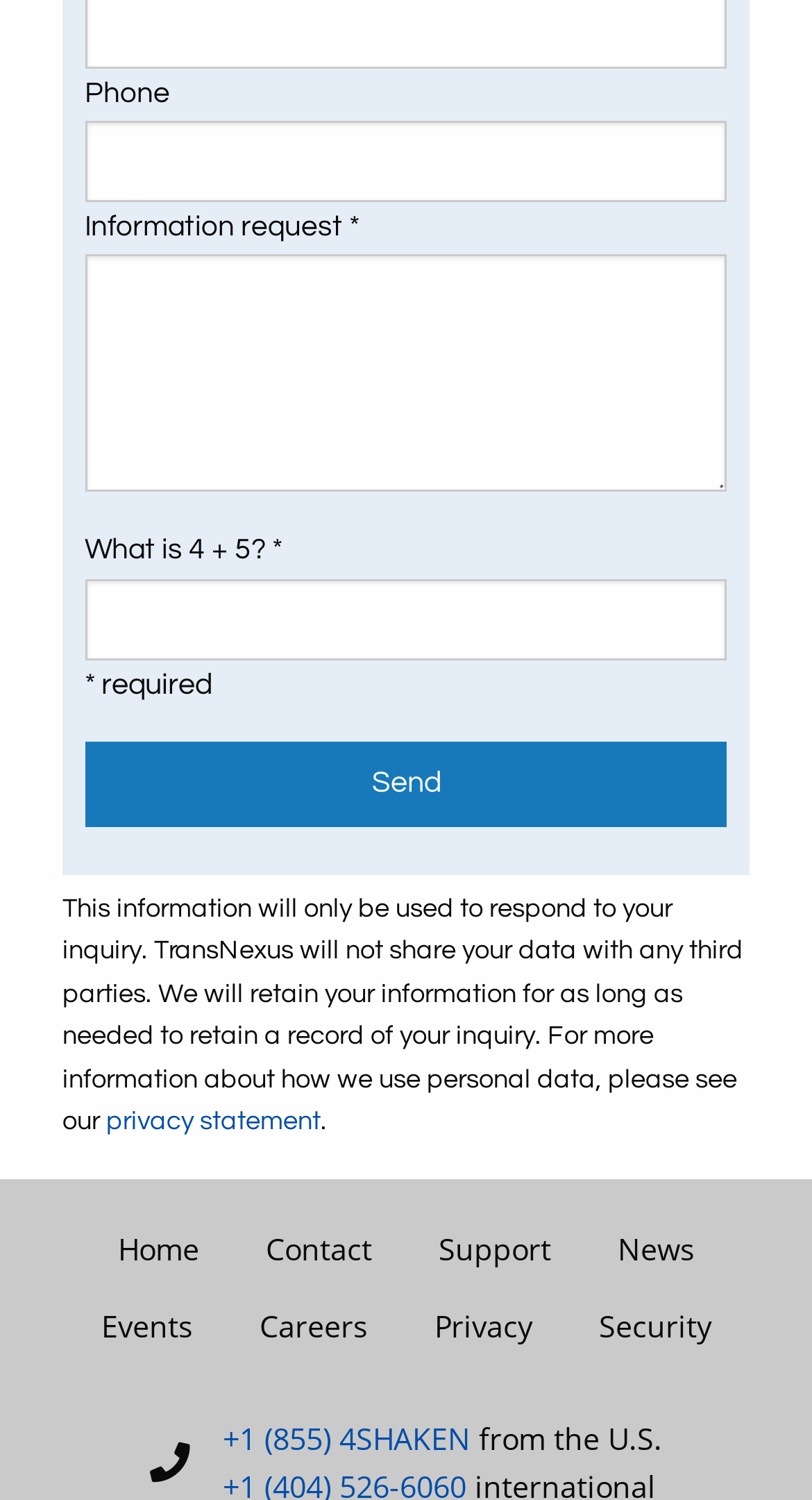Reply to the question with a single word or phrase:
What is the purpose of the phone number field?

To input phone number